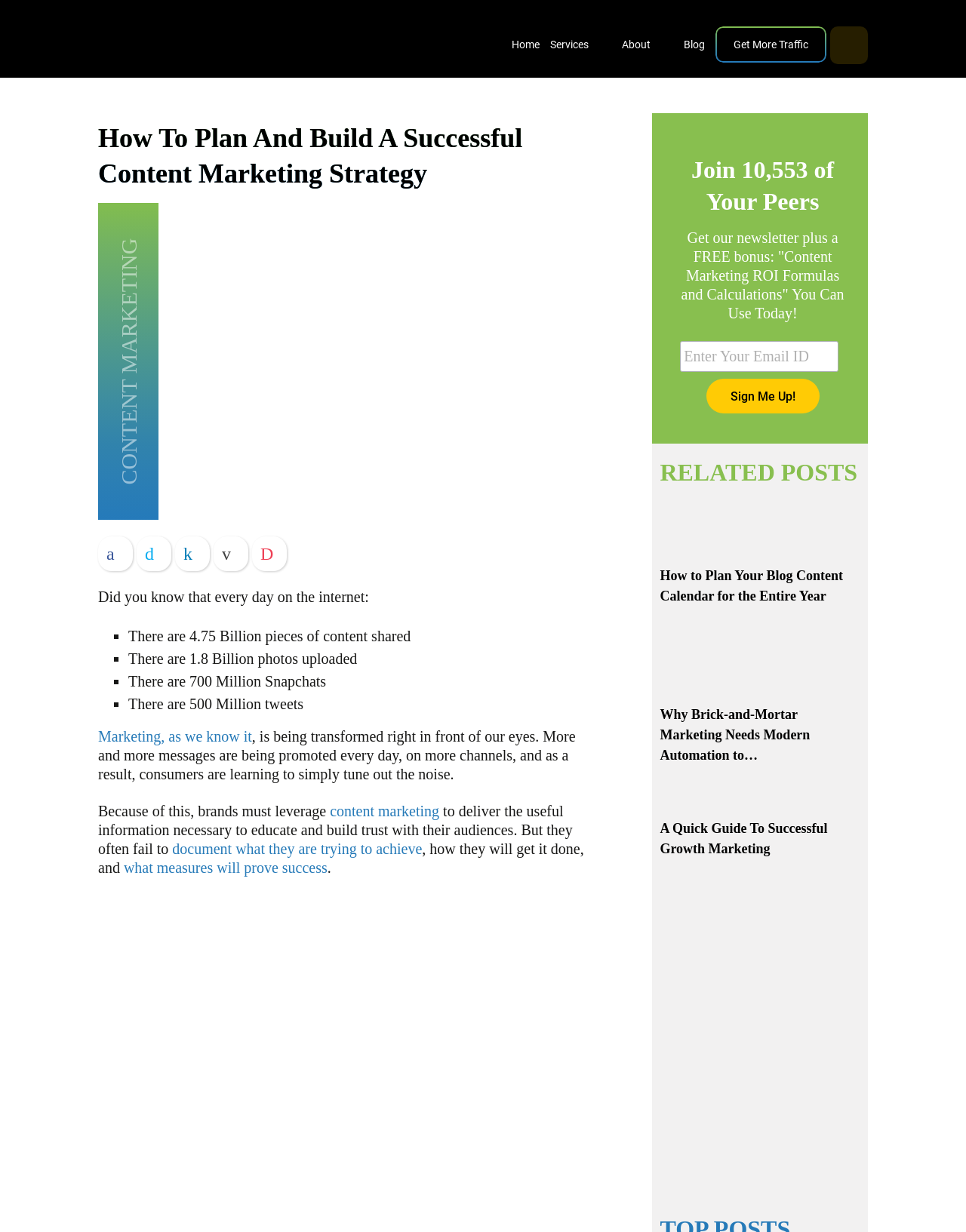Identify the bounding box coordinates for the region of the element that should be clicked to carry out the instruction: "Learn about 'Marketing Insider Group'". The bounding box coordinates should be four float numbers between 0 and 1, i.e., [left, top, right, bottom].

[0.102, 0.015, 0.258, 0.047]